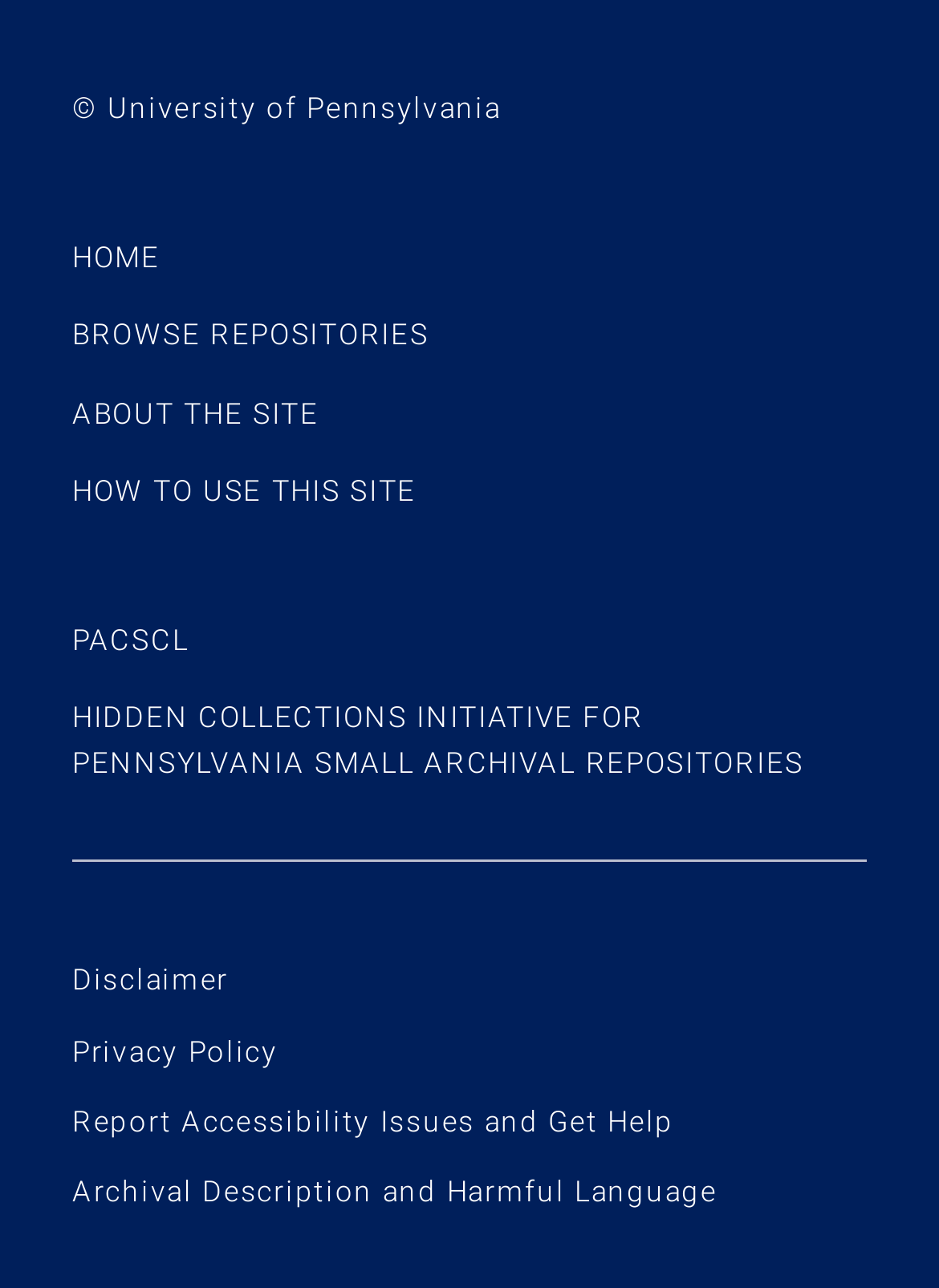Provide a one-word or one-phrase answer to the question:
What is the second link in the 'Site info' section?

BROWSE REPOSITORIES